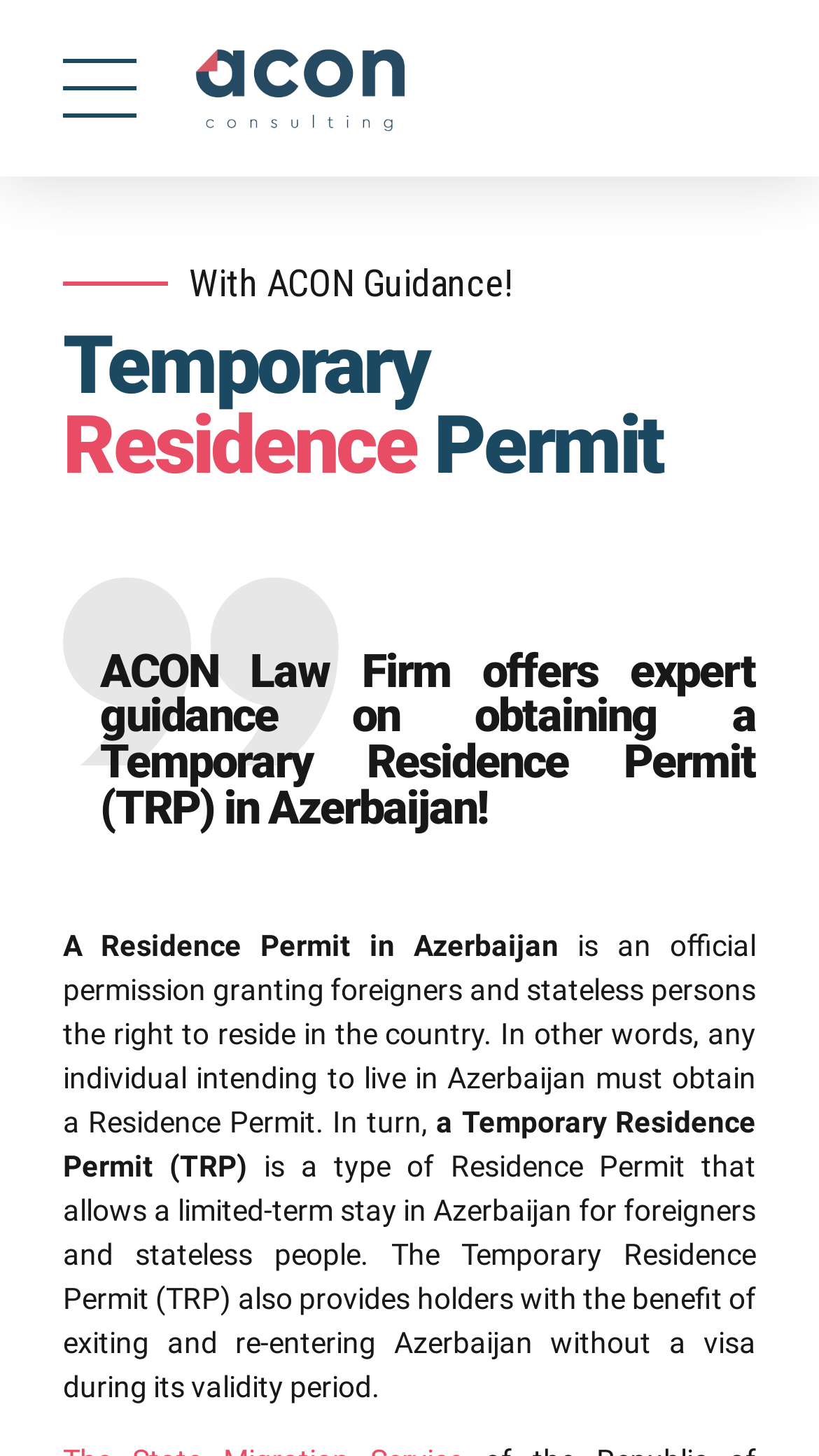Review the image closely and give a comprehensive answer to the question: Who offers expert guidance on obtaining a TRP in Azerbaijan?

From the webpage, I saw that ACON Law Firm offers expert guidance on obtaining a Temporary Residence Permit (TRP) in Azerbaijan, as stated in the blockquote section.